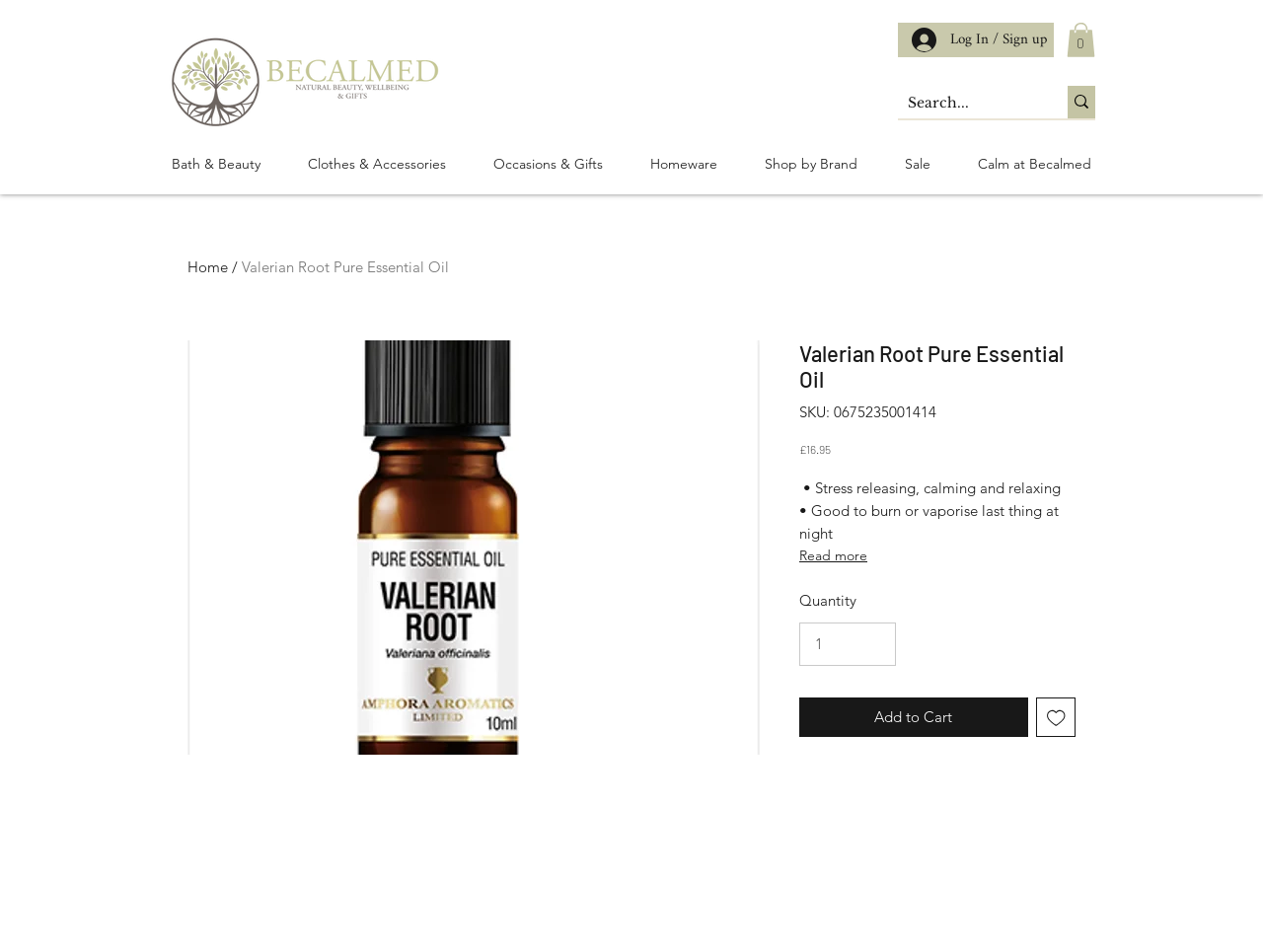Please locate the clickable area by providing the bounding box coordinates to follow this instruction: "Check Office information".

None